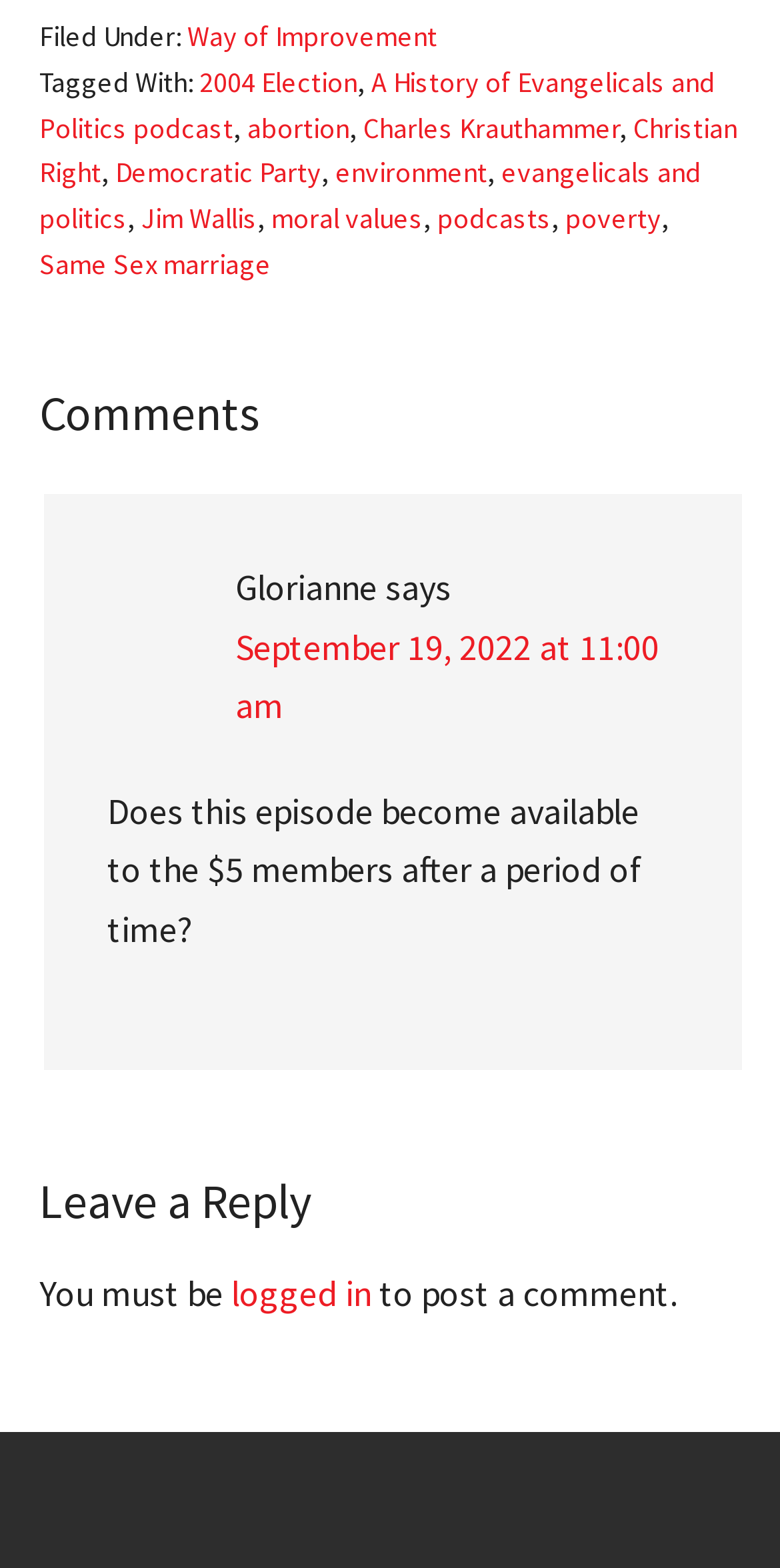Select the bounding box coordinates of the element I need to click to carry out the following instruction: "Click on the 'Leave a Reply' button".

[0.05, 0.749, 0.95, 0.785]